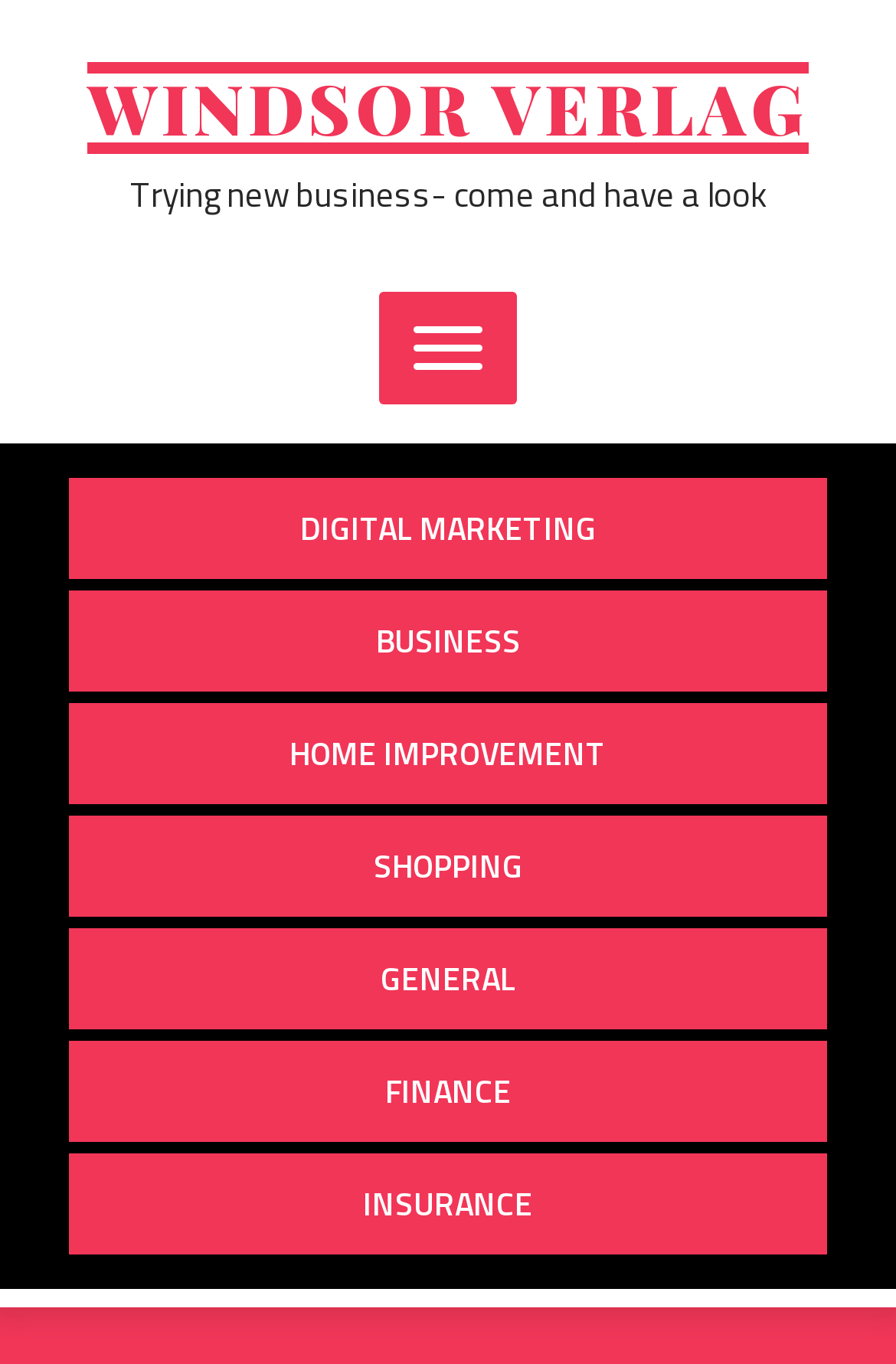Highlight the bounding box coordinates of the region I should click on to meet the following instruction: "Visit the Business page".

[0.077, 0.433, 0.923, 0.507]